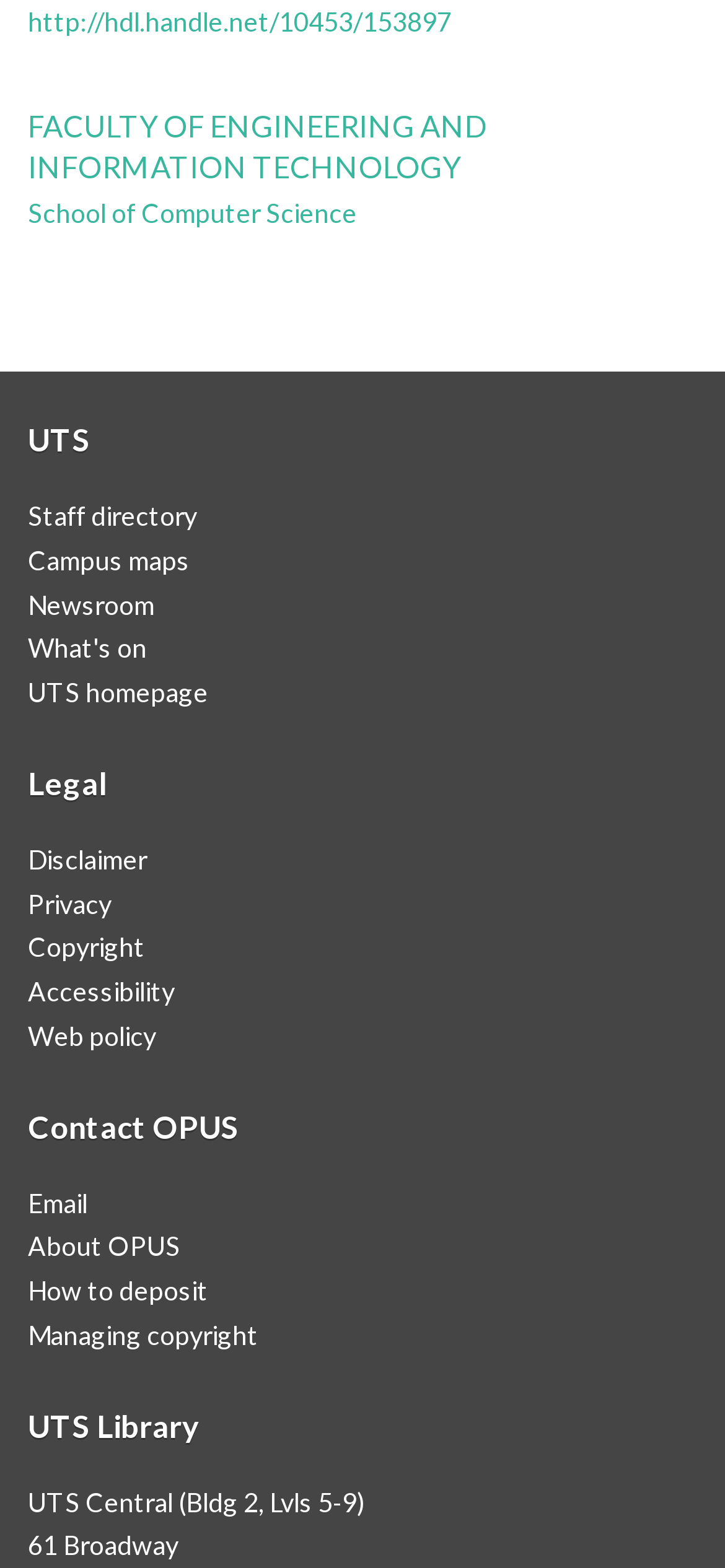Locate the bounding box coordinates of the area to click to fulfill this instruction: "Check the newsroom". The bounding box should be presented as four float numbers between 0 and 1, in the order [left, top, right, bottom].

[0.038, 0.375, 0.213, 0.395]